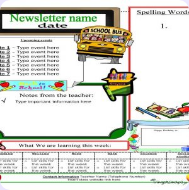What is the theme of the graphic at the top?
Answer with a single word or short phrase according to what you see in the image.

School bus